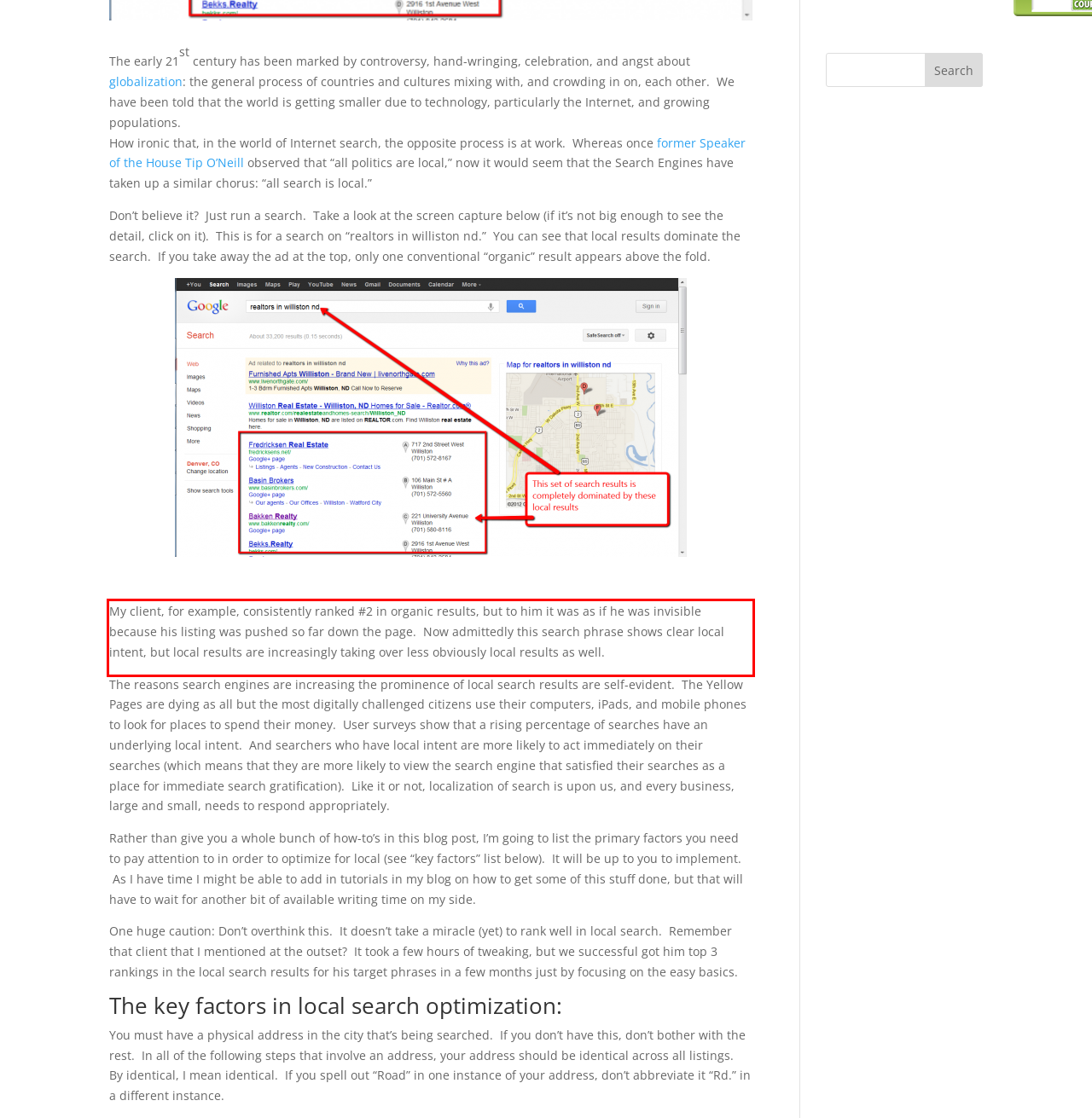Please identify and extract the text content from the UI element encased in a red bounding box on the provided webpage screenshot.

My client, for example, consistently ranked #2 in organic results, but to him it was as if he was invisible because his listing was pushed so far down the page. Now admittedly this search phrase shows clear local intent, but local results are increasingly taking over less obviously local results as well.